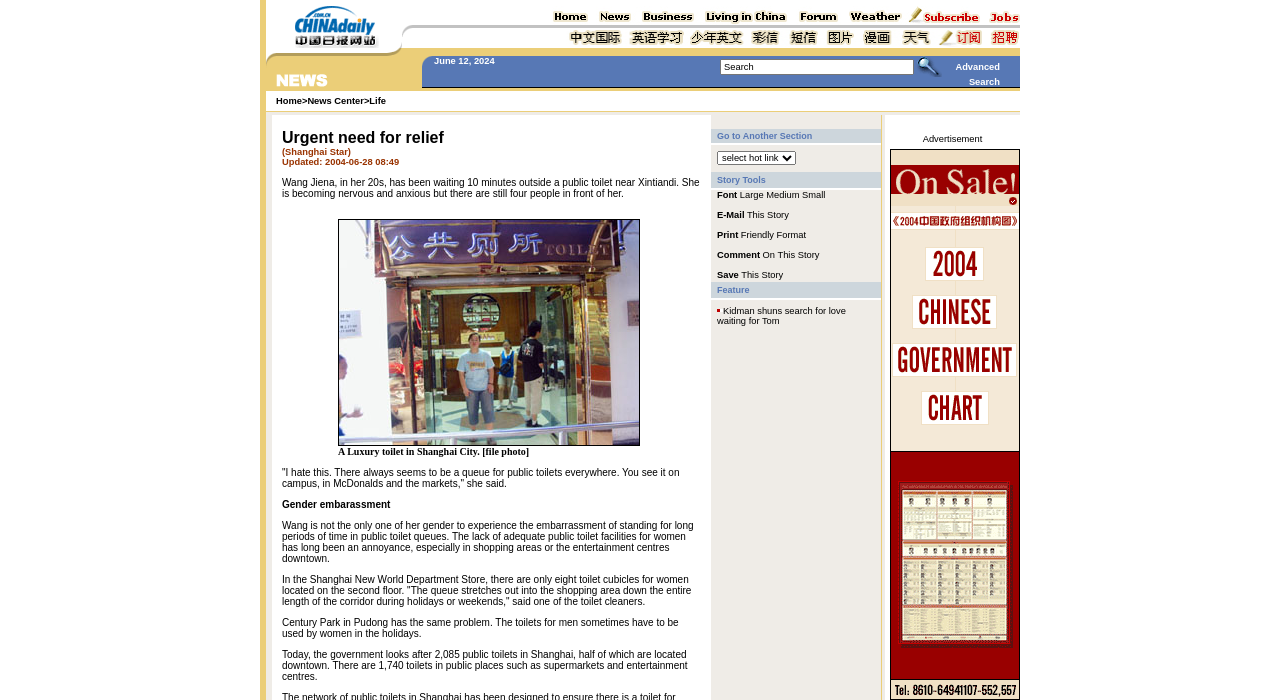Please identify the bounding box coordinates of the clickable region that I should interact with to perform the following instruction: "Select an option from the combobox". The coordinates should be expressed as four float numbers between 0 and 1, i.e., [left, top, right, bottom].

[0.56, 0.216, 0.622, 0.236]